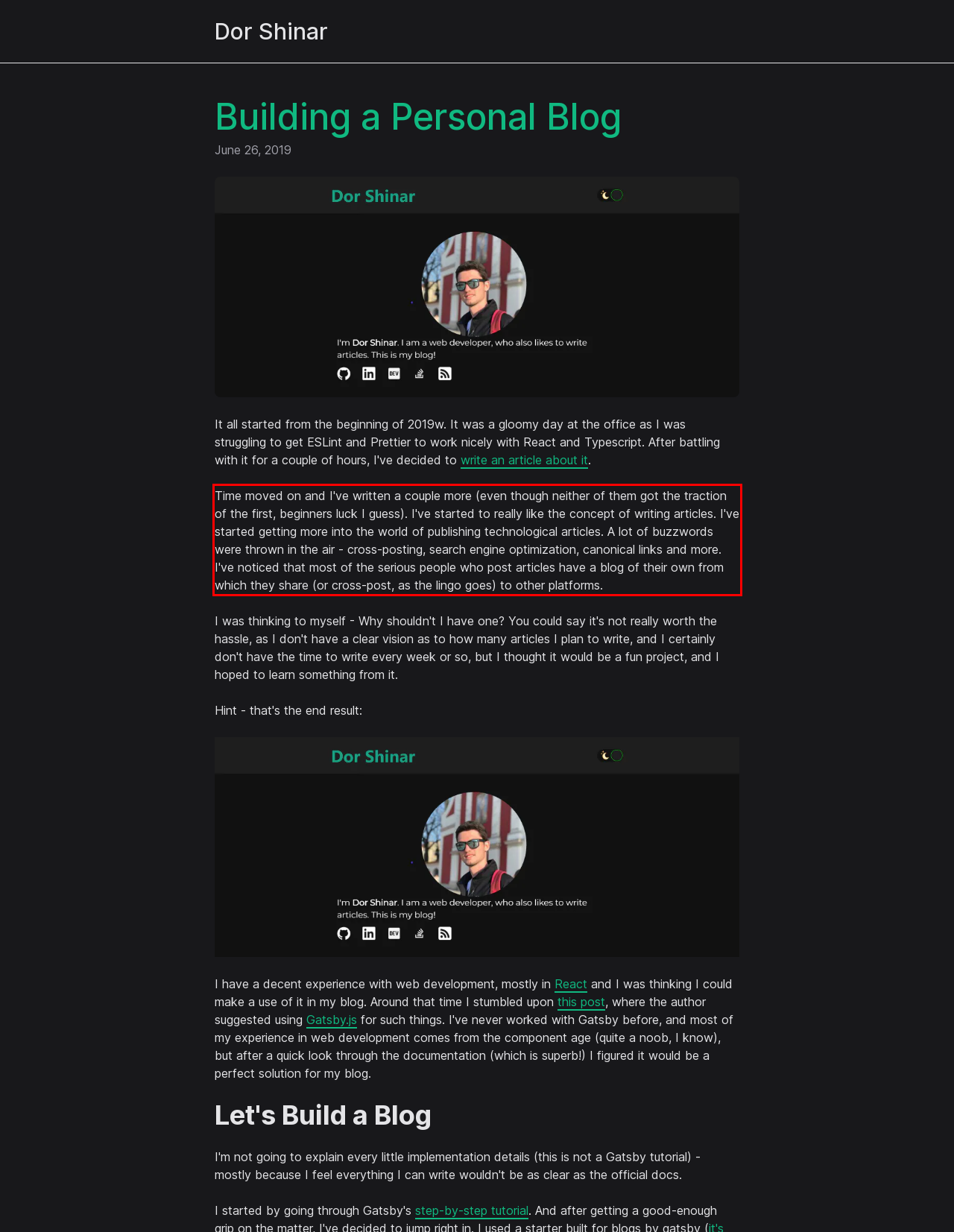The screenshot provided shows a webpage with a red bounding box. Apply OCR to the text within this red bounding box and provide the extracted content.

Time moved on and I've written a couple more (even though neither of them got the traction of the first, beginners luck I guess). I've started to really like the concept of writing articles. I've started getting more into the world of publishing technological articles. A lot of buzzwords were thrown in the air - cross-posting, search engine optimization, canonical links and more. I've noticed that most of the serious people who post articles have a blog of their own from which they share (or cross-post, as the lingo goes) to other platforms.